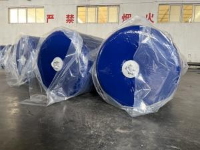What is the color of the fenders' exterior?
Refer to the image and give a detailed answer to the query.

The caption explicitly states that the fenders have a blue exterior, which is a prominent feature of the image.